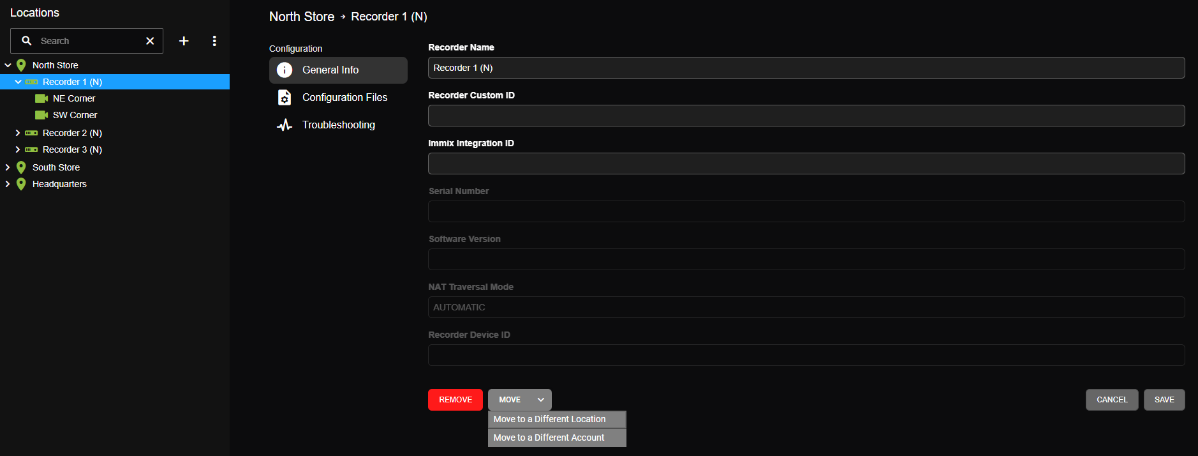Provide a brief response in the form of a single word or phrase:
What is the purpose of the 'MOVE' button?

To relocate the recorder